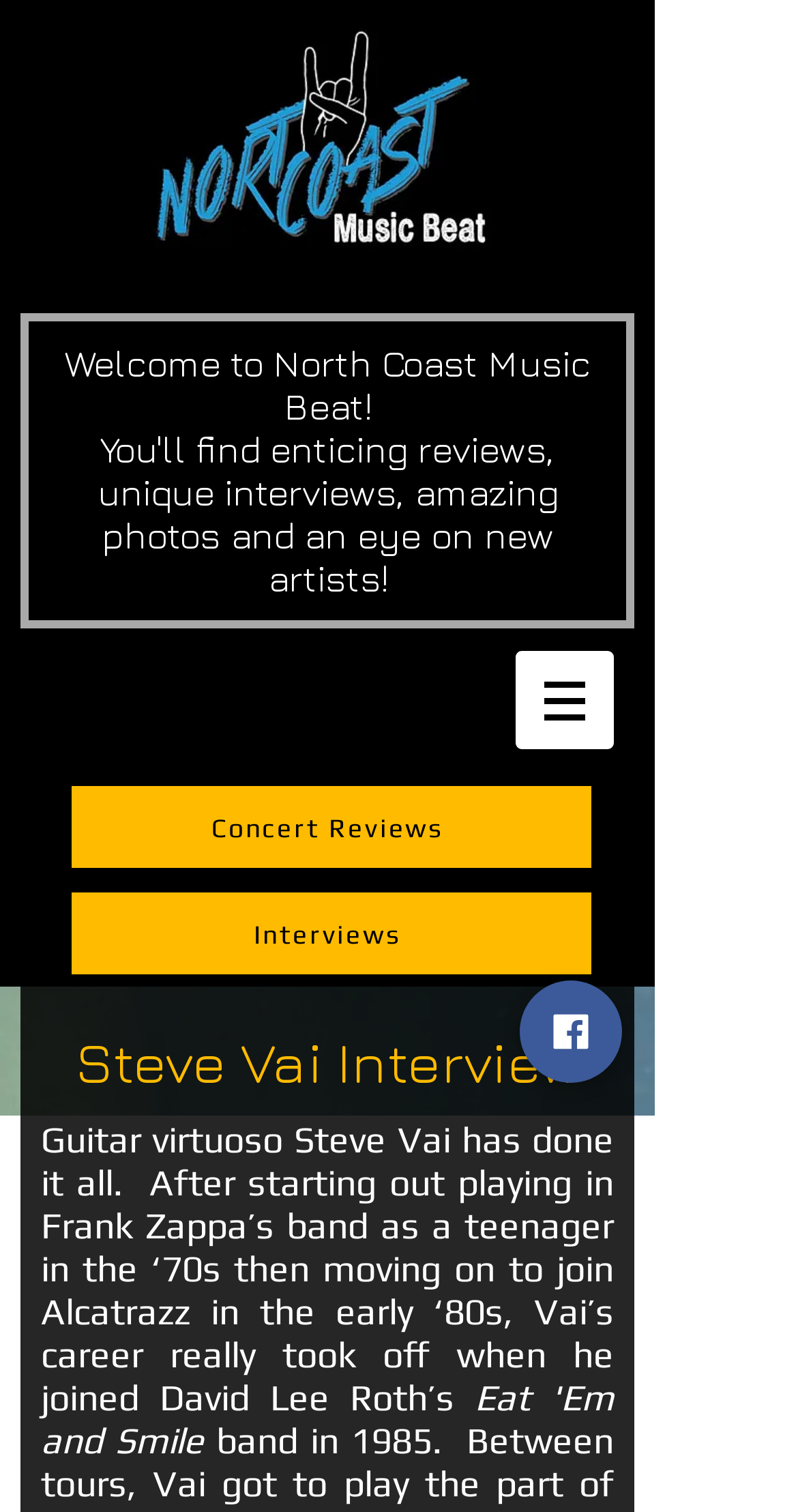What is the main topic of the 'Steve Vai Interview' article?
Based on the screenshot, respond with a single word or phrase.

Steve Vai's career